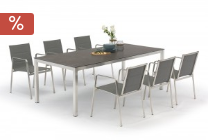Provide a thorough and detailed caption for the image.

Introducing the "Paola table set 220 - 6 Laila chairs in grey." This elegant outdoor dining set includes a spacious rectangular table complemented by six stylish chairs, perfect for gatherings. Featuring a modern design with a ceramic-look tabletop and stainless steel frame, the set is both durable and aesthetically pleasing. 

The arrangement showcases an inviting setup, ideal for alfresco dining, adorned with a decorative bowl and a floral centerpiece. With dimensions suitable for ample seating, this set is excellent for outdoor entertaining. Look out for special pricing; it’s currently available for 3090 CHF, and you can grab it quickly, as it’s immediately available!